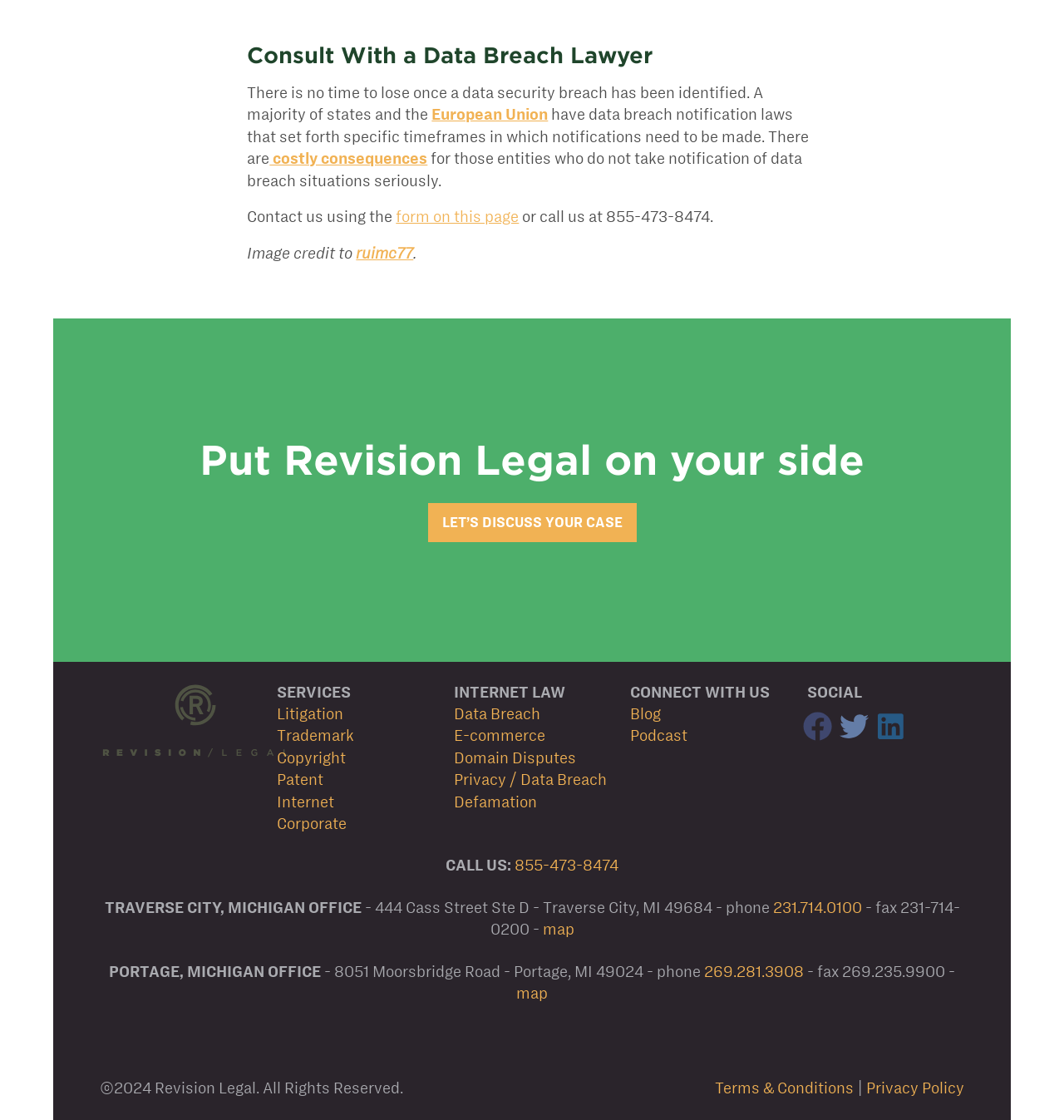Please determine the bounding box coordinates of the element's region to click in order to carry out the following instruction: "Learn more about European Union". The coordinates should be four float numbers between 0 and 1, i.e., [left, top, right, bottom].

[0.406, 0.095, 0.515, 0.11]